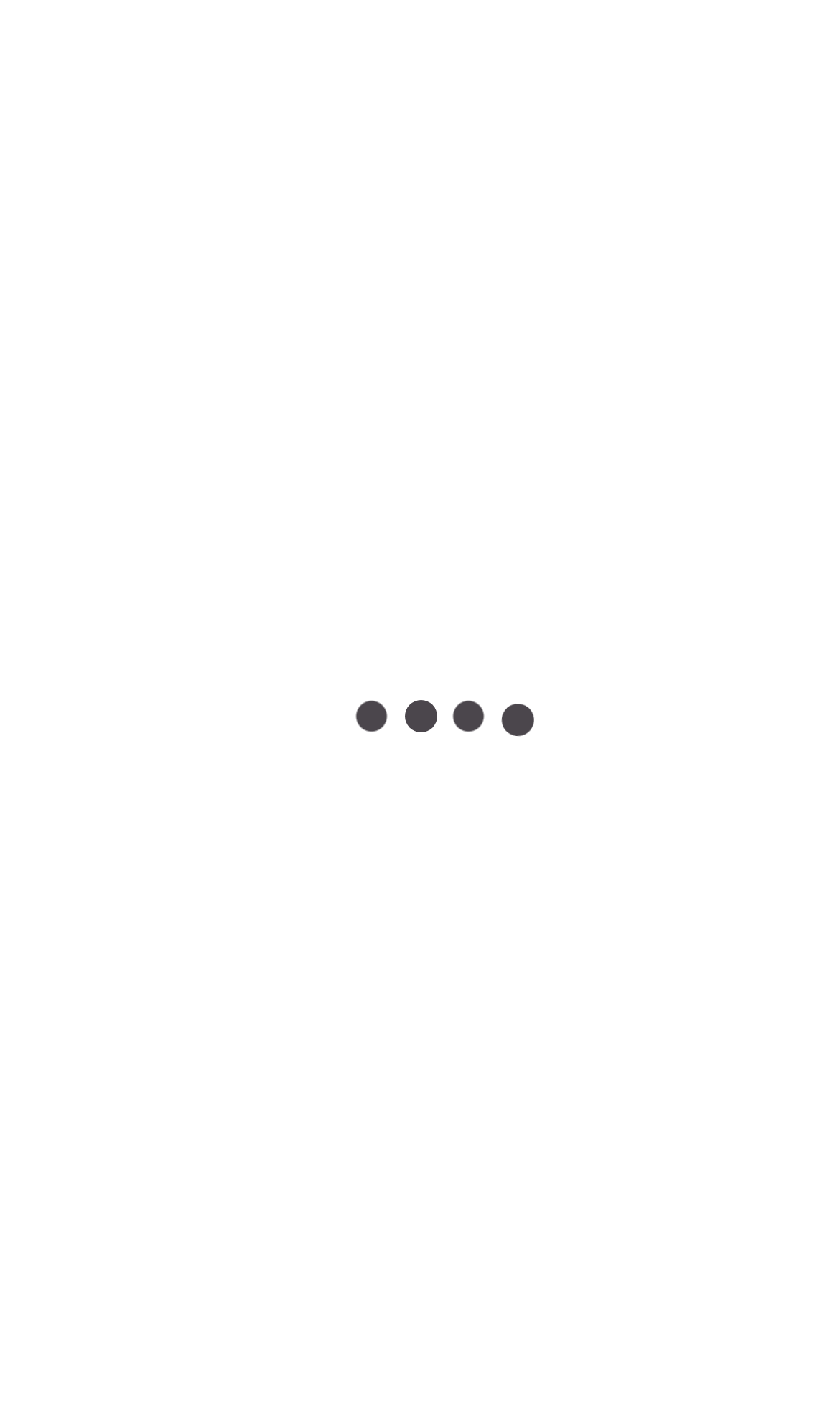Determine the bounding box of the UI component based on this description: "Contact us to Volunteer!". The bounding box coordinates should be four float values between 0 and 1, i.e., [left, top, right, bottom].

None